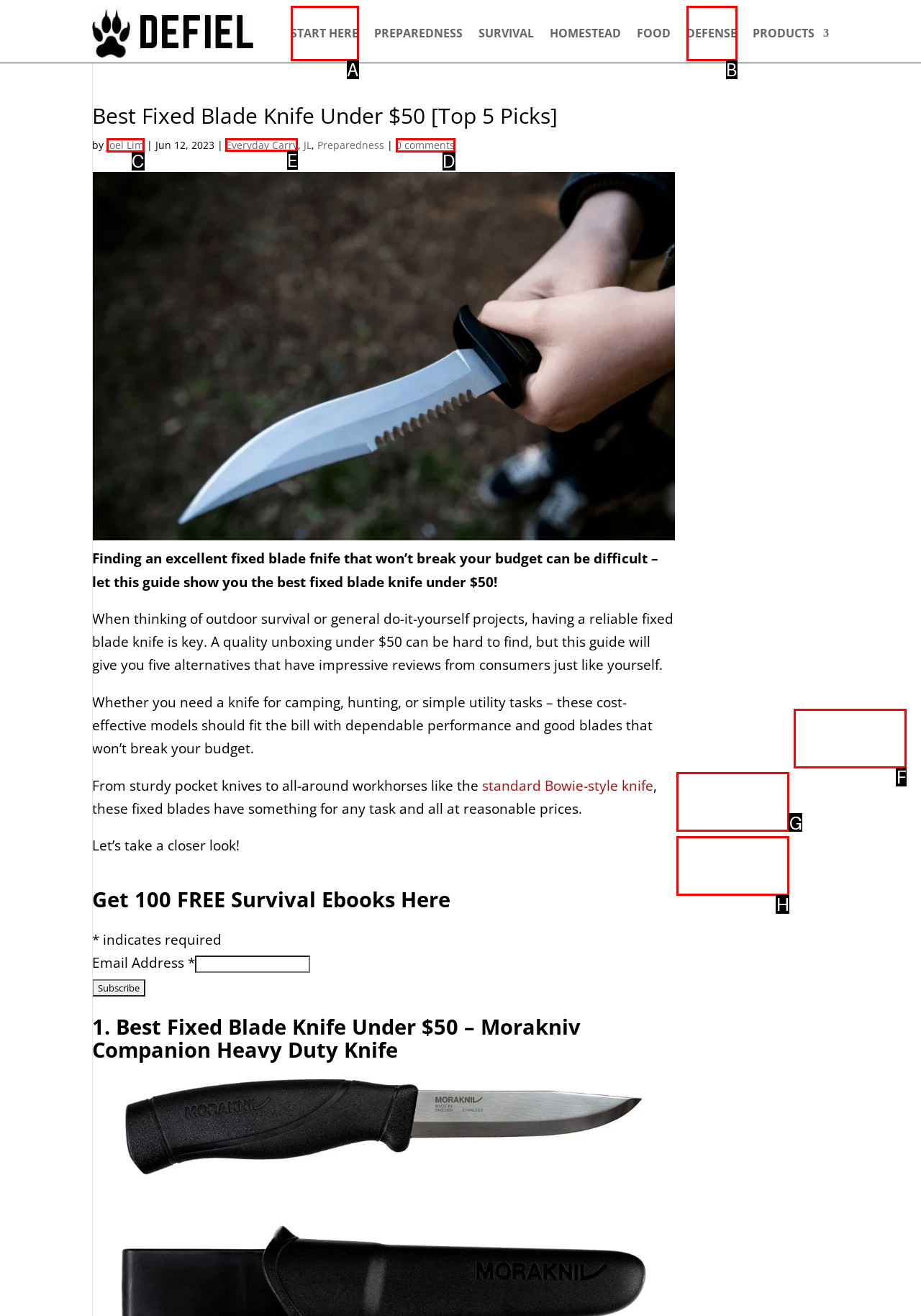Determine which HTML element to click on in order to complete the action: Click the 'Everyday Carry' link.
Reply with the letter of the selected option.

E